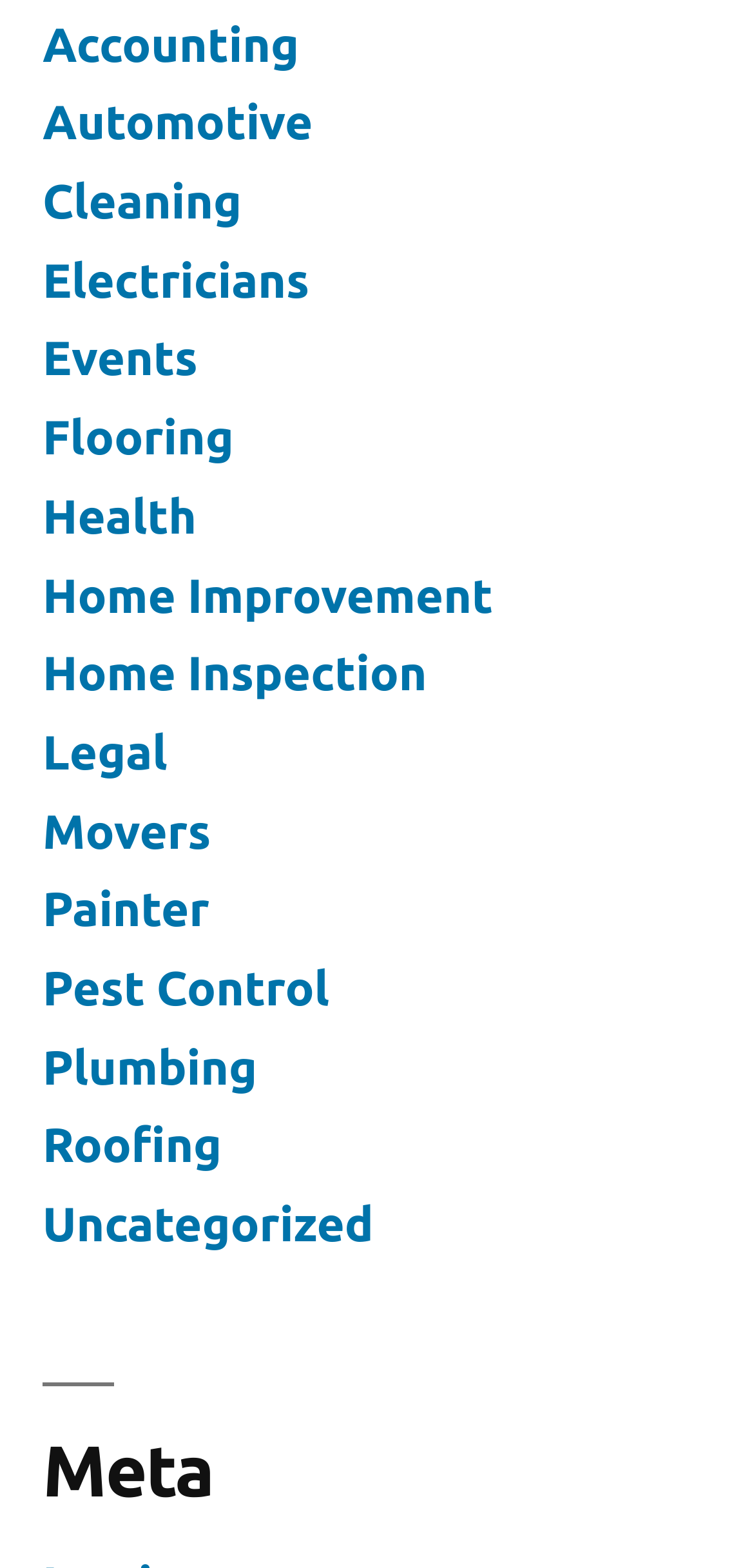Locate the UI element that matches the description Painter in the webpage screenshot. Return the bounding box coordinates in the format (top-left x, top-left y, bottom-right x, bottom-right y), with values ranging from 0 to 1.

[0.056, 0.563, 0.278, 0.597]